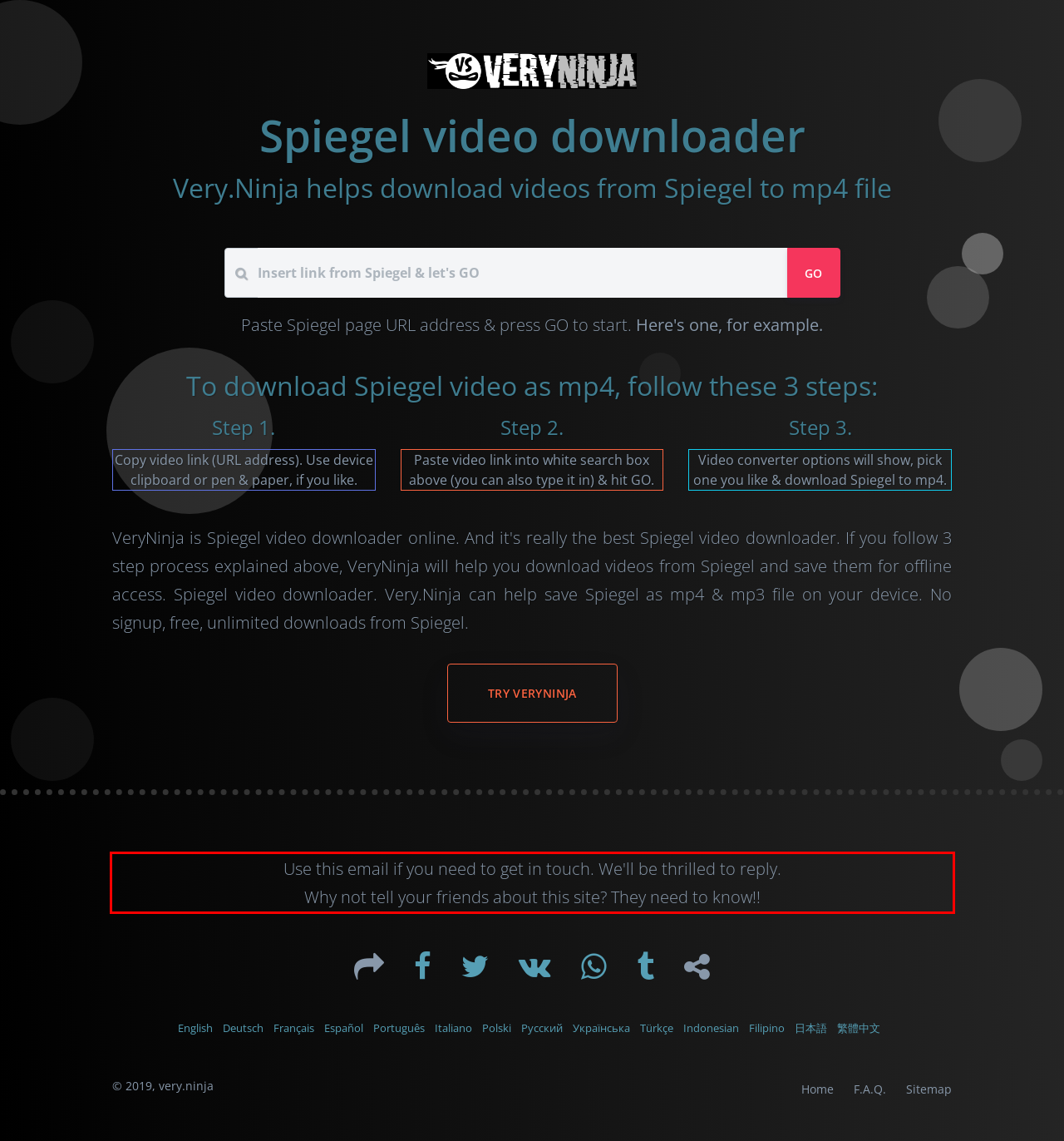Observe the screenshot of the webpage that includes a red rectangle bounding box. Conduct OCR on the content inside this red bounding box and generate the text.

Use this email if you need to get in touch. We'll be thrilled to reply. Why not tell your friends about this site? They need to know!!